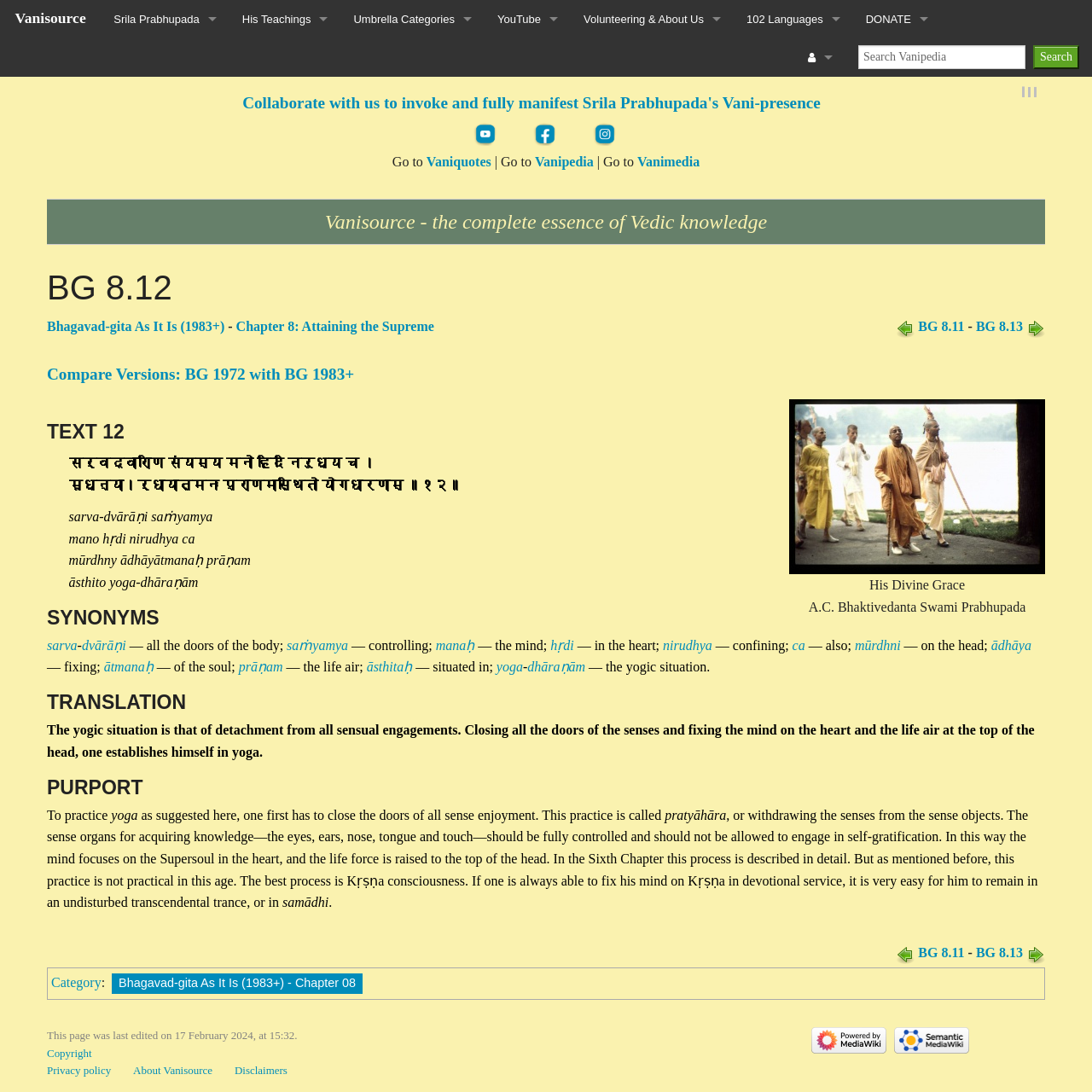Using the details in the image, give a detailed response to the question below:
What is the title of the current chapter?

The title of the current chapter can be determined by looking at the heading 'BG 8.12' on the webpage. This suggests that the current chapter is BG 8.12.